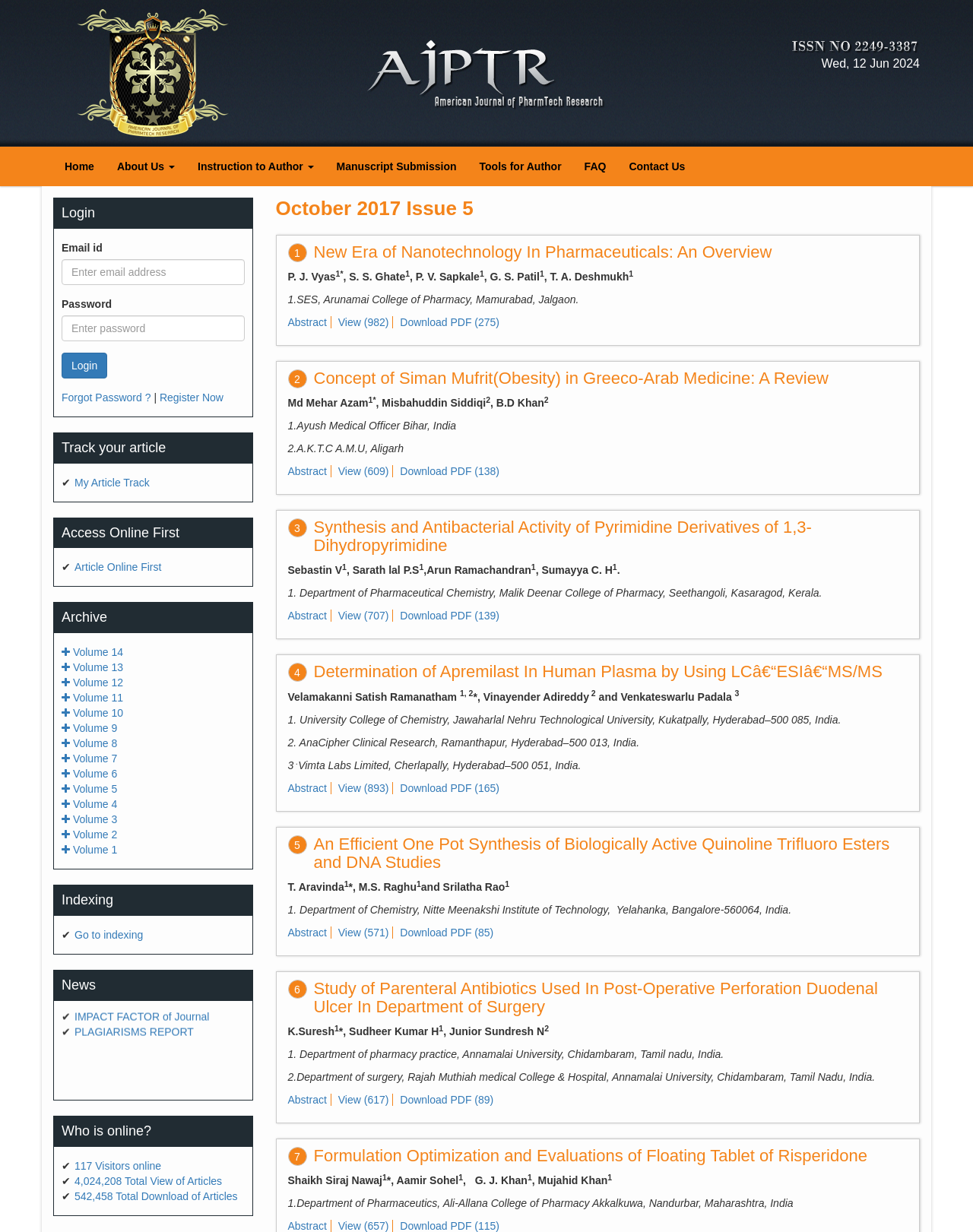Determine the bounding box coordinates for the HTML element described here: "FAQ".

[0.589, 0.12, 0.635, 0.151]